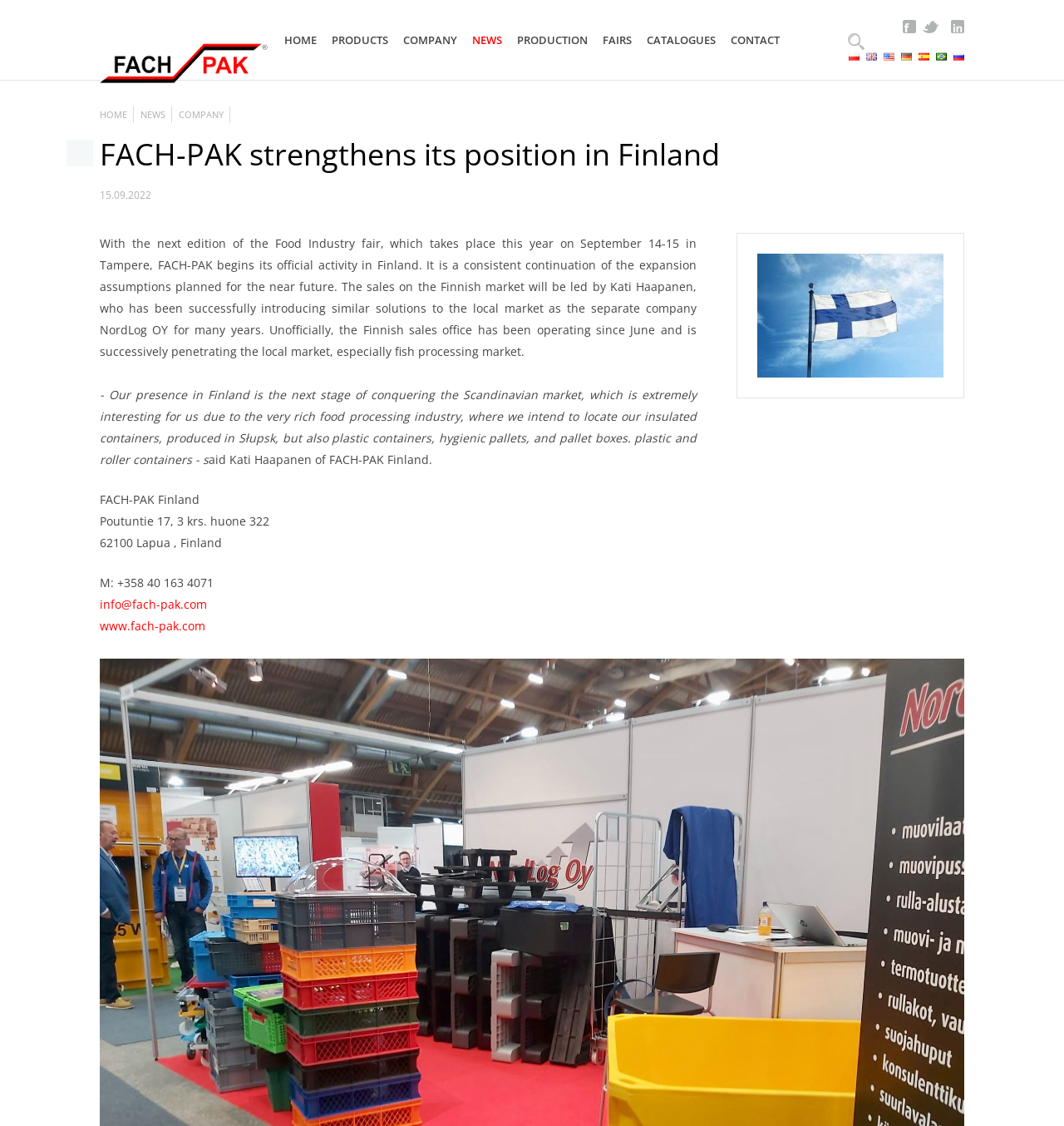Locate the bounding box coordinates of the element to click to perform the following action: 'Click the NEWS link'. The coordinates should be given as four float values between 0 and 1, in the form of [left, top, right, bottom].

[0.444, 0.024, 0.472, 0.047]